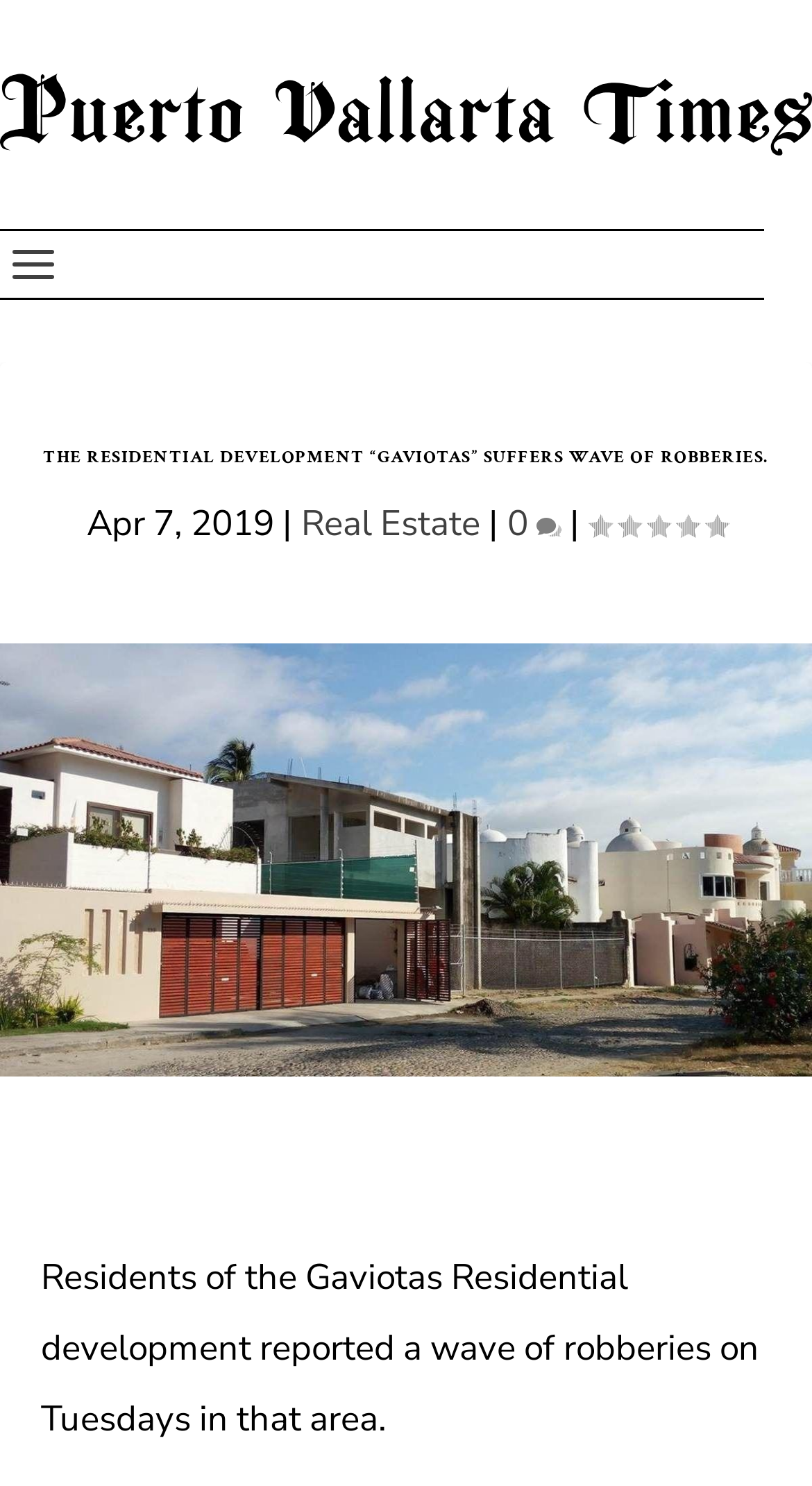Respond with a single word or phrase:
What is the date of the news article?

Apr 7, 2019